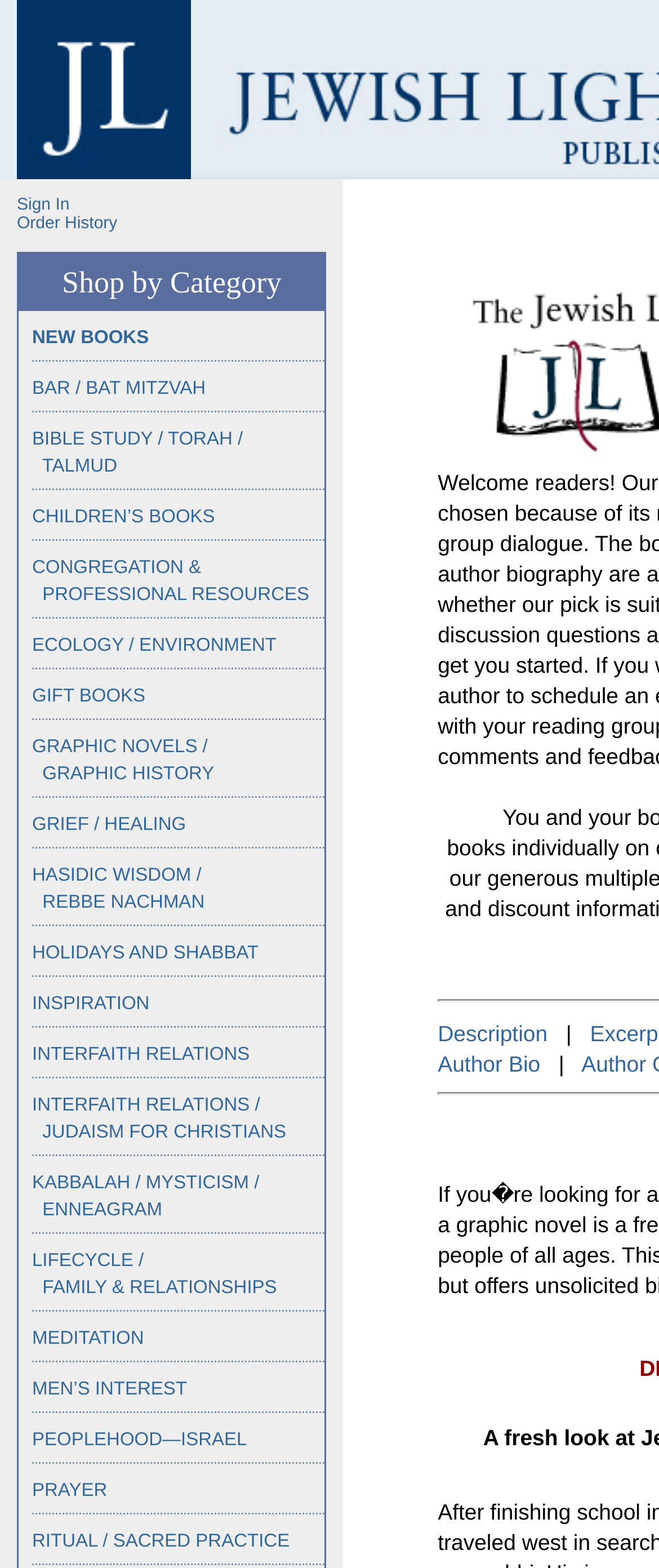Please provide a comprehensive response to the question below by analyzing the image: 
What is the last category to shop by?

I scrolled down to the end of the 'Shop by Category' section and found that the last link is 'RITUAL / SACRED PRACTICE'.